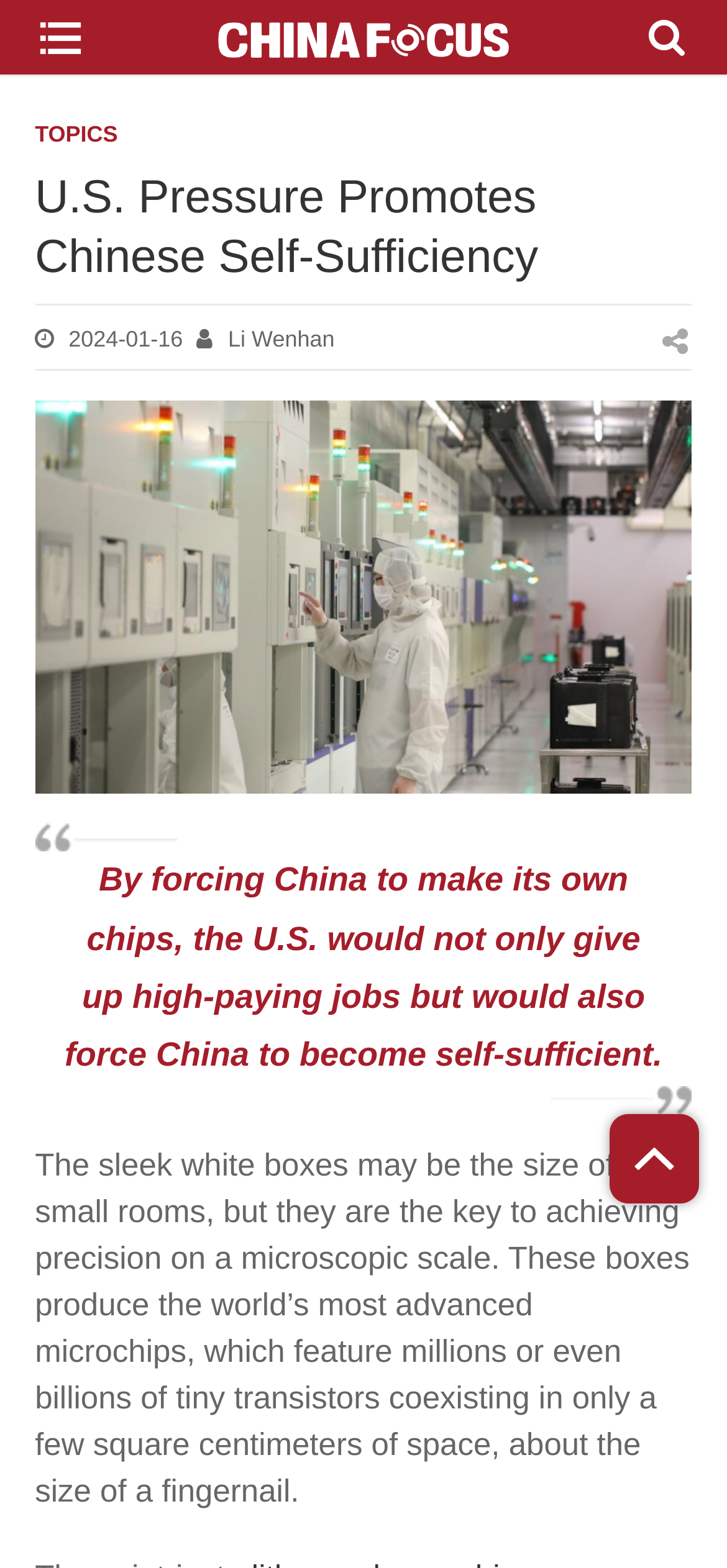Extract the main headline from the webpage and generate its text.

U.S. Pressure Promotes Chinese Self-Sufficiency